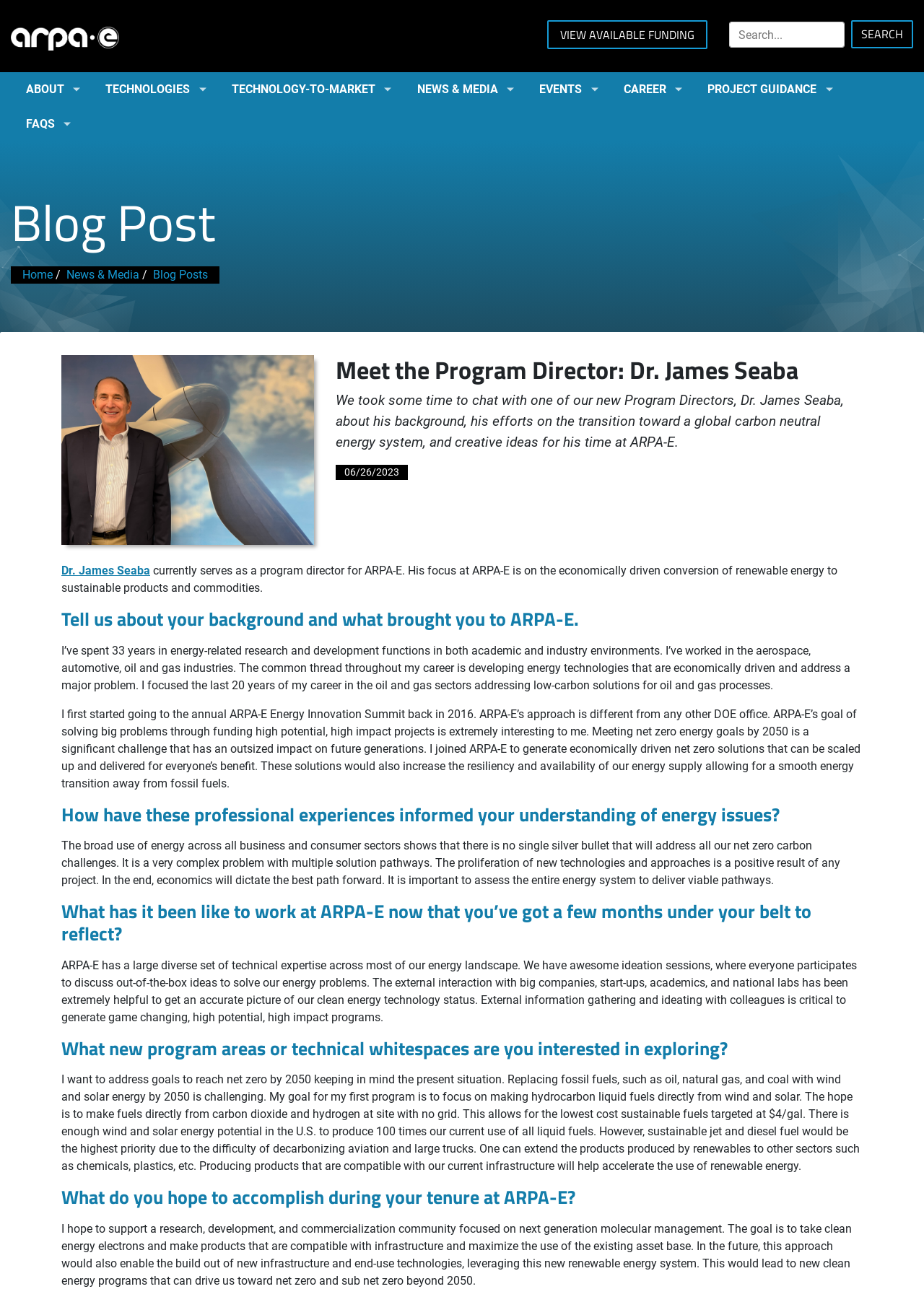What is the name of the program director?
Utilize the information in the image to give a detailed answer to the question.

The name of the program director can be found in the article section of the webpage, where it is mentioned in the heading 'Meet the Program Director: Dr. James Seaba'.